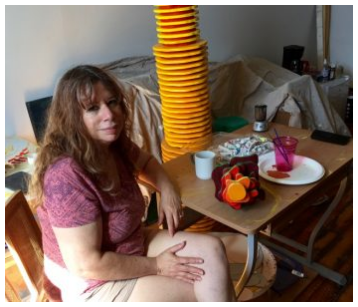What is the atmosphere of the studio like?
Using the image as a reference, answer the question in detail.

The studio's atmosphere is vibrant, cozy, and chaotic, as suggested by the various items on the table, including a cup, a colorful arrangement of objects, and a plate with crafts, which contribute to the studio's lively ambiance.